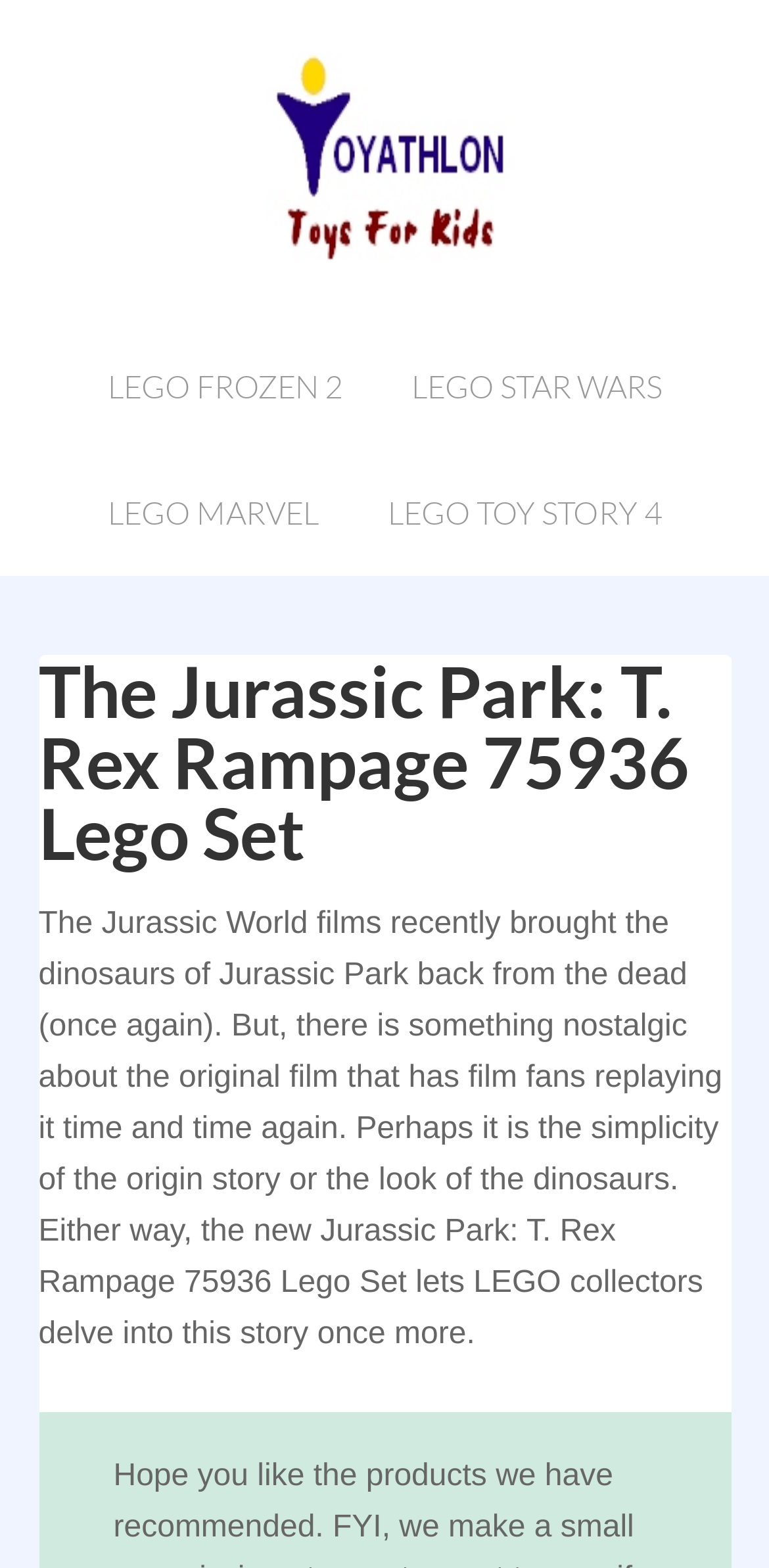What is the topic of the webpage?
Please ensure your answer to the question is detailed and covers all necessary aspects.

I analyzed the content of the webpage and found that it is about a Lego set related to Jurassic Park. The text describes the set and its connection to the original Jurassic Park film, indicating that the topic of the webpage is the Jurassic Park Lego set.